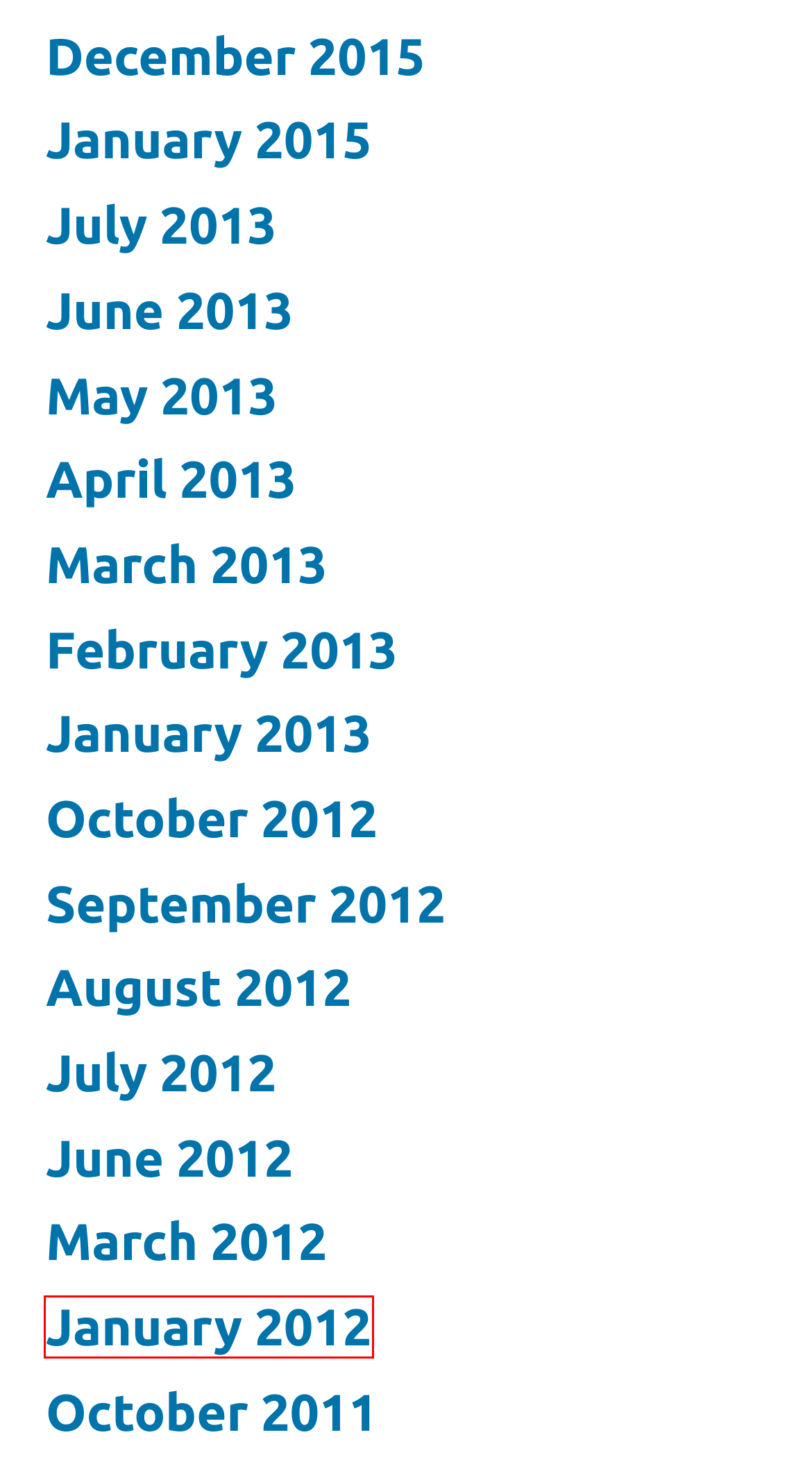Look at the screenshot of a webpage where a red rectangle bounding box is present. Choose the webpage description that best describes the new webpage after clicking the element inside the red bounding box. Here are the candidates:
A. June 2012 – Dysfunctional Programming
B. July 2012 – Dysfunctional Programming
C. March 2012 – Dysfunctional Programming
D. March 2013 – Dysfunctional Programming
E. January 2012 – Dysfunctional Programming
F. January 2015 – Dysfunctional Programming
G. July 2013 – Dysfunctional Programming
H. September 2012 – Dysfunctional Programming

E